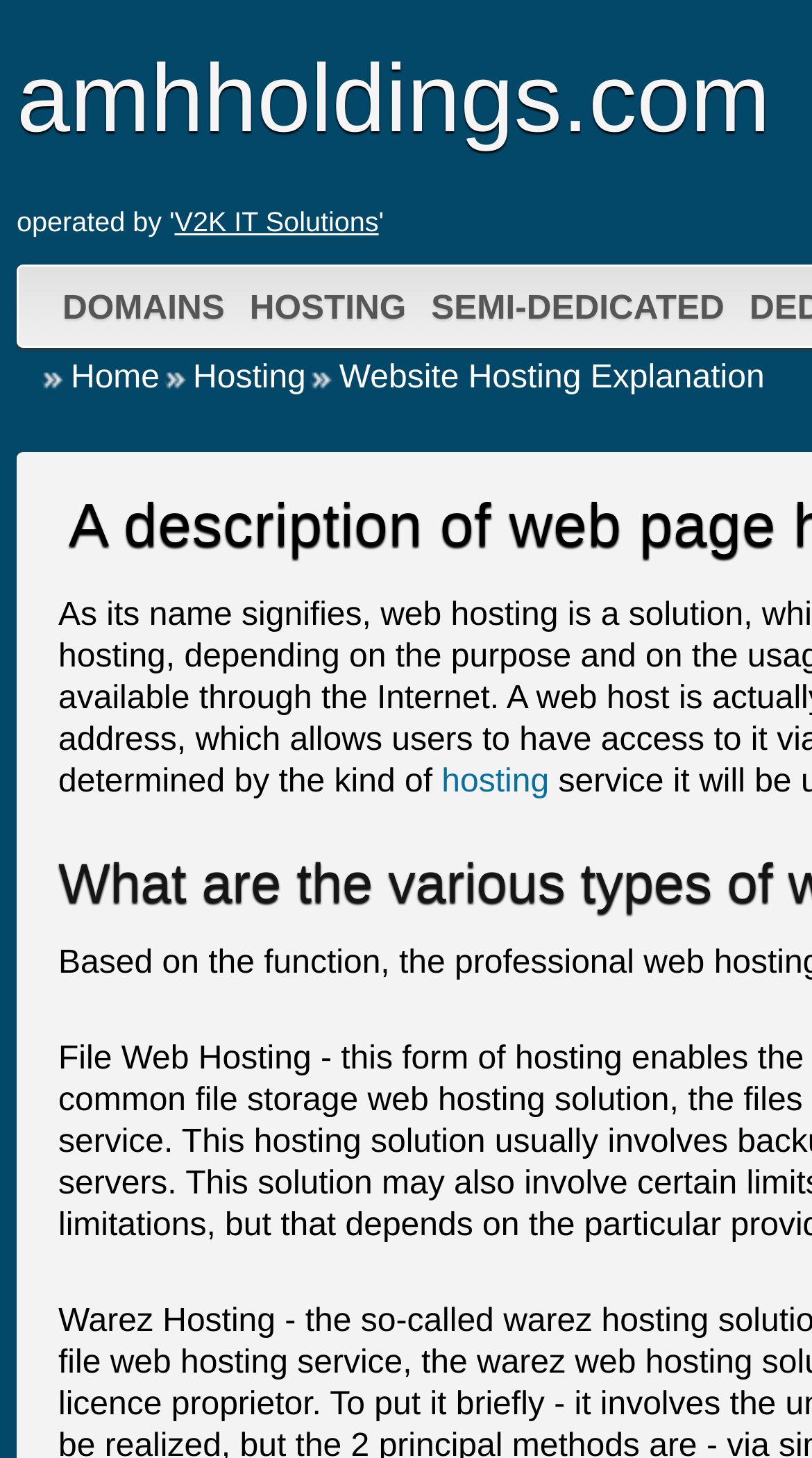Give a one-word or one-phrase response to the question:
What is the text of the link below the 'Website Hosting Explanation' text?

hosting